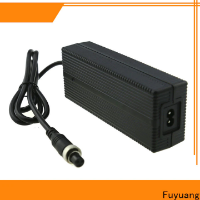Elaborate on the various elements present in the image.

This image showcases the ODM OEM FY2405000 DoE VI Class II 24V 5A Power Supply AC DC Power Adapter from Fuyuan. The adapter features a sleek black casing, characterized by its ribbed texture for better grip and durability. It is designed for efficient power supply, delivering a steady 24 volts and 5 amps, making it suitable for various electronic devices. The image highlights the connector end, which is essential for compatibility with different systems. This power supply is an excellent choice for consumers seeking reliable performance and quality in their electronic accessories.